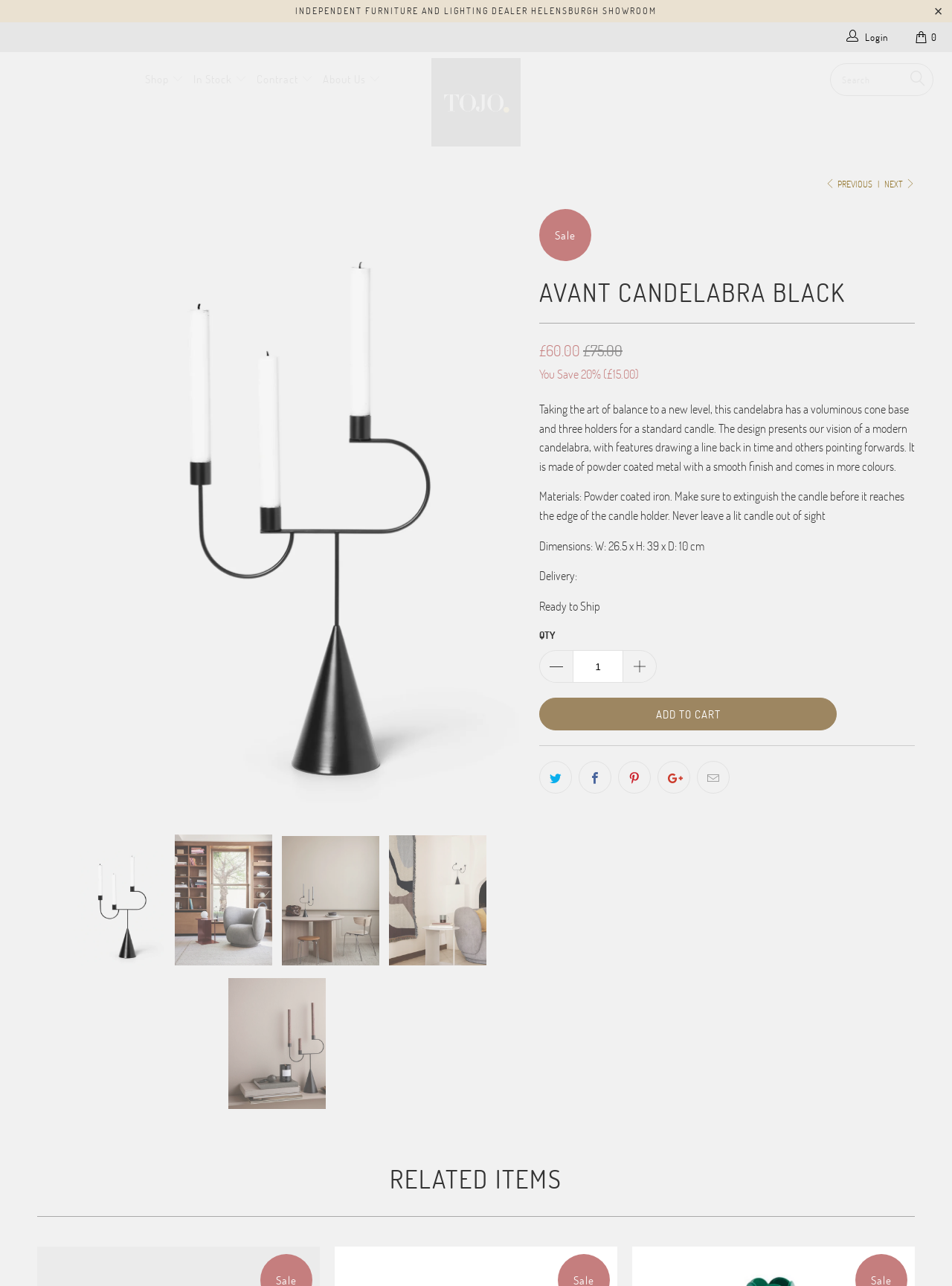Pinpoint the bounding box coordinates of the element to be clicked to execute the instruction: "Login to your account".

[0.887, 0.017, 0.936, 0.04]